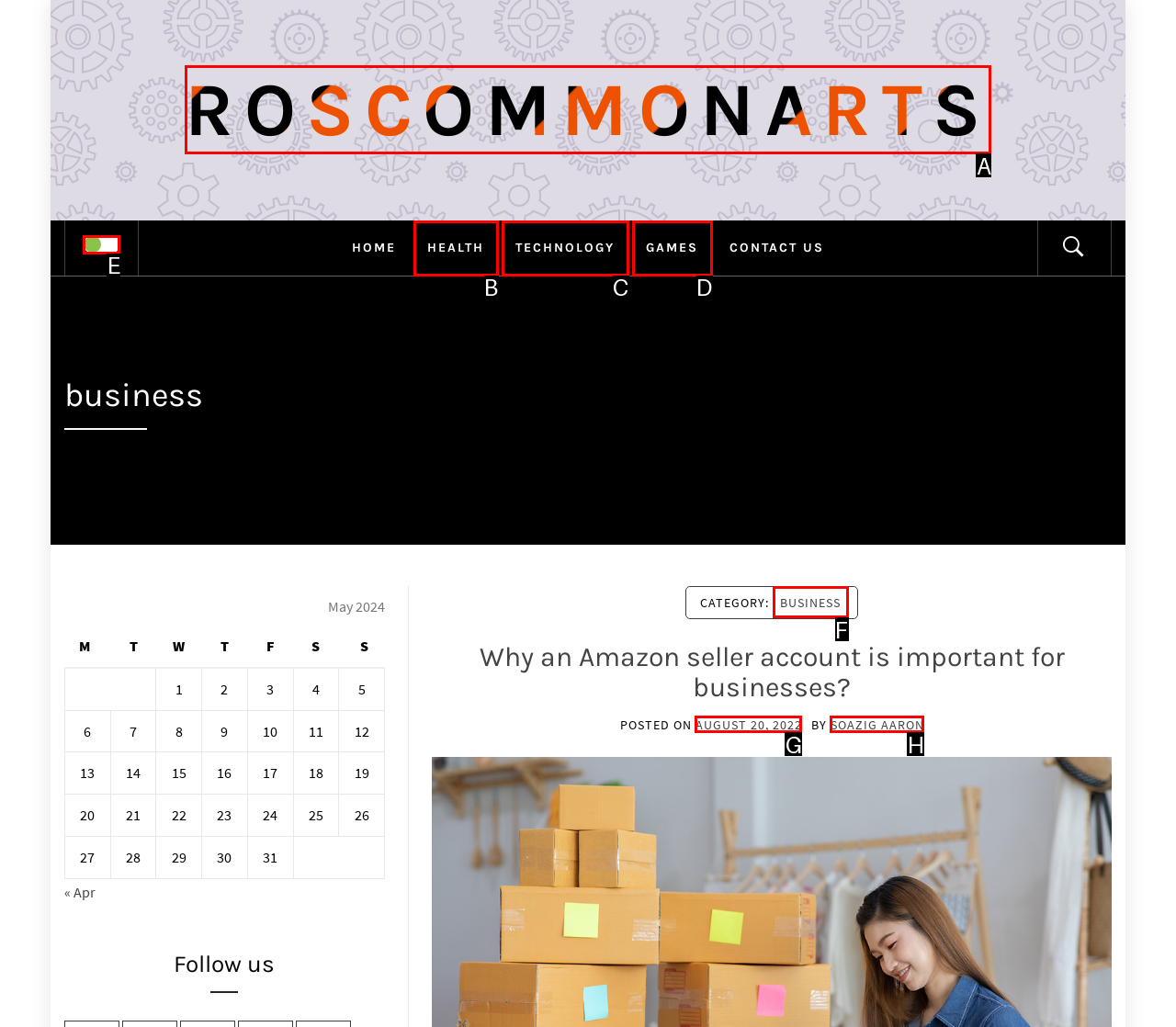Tell me which one HTML element best matches the description: August 20, 2022August 25, 2022
Answer with the option's letter from the given choices directly.

G